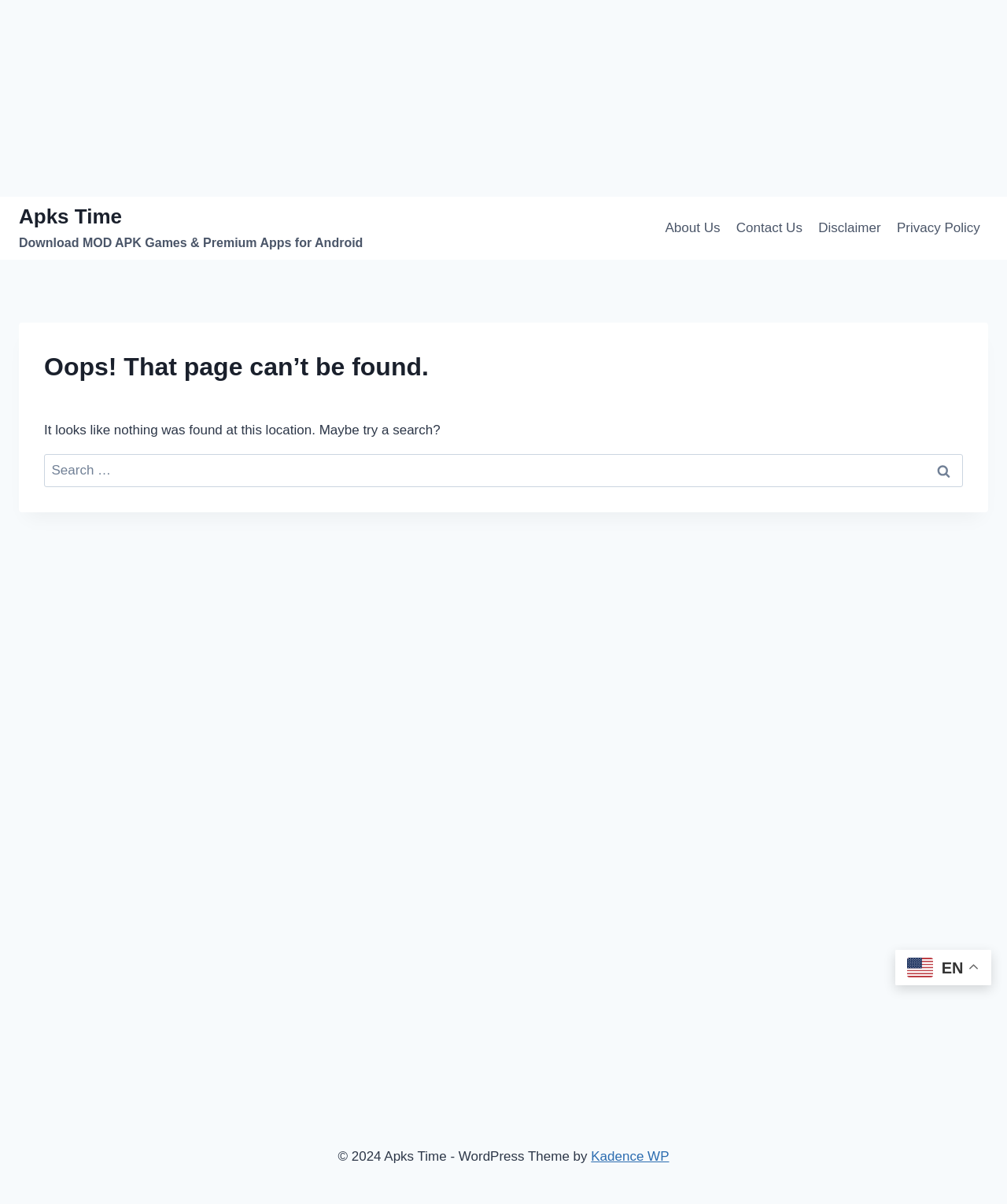What is the text of the first link on the page?
Look at the image and answer the question using a single word or phrase.

Apks Time Download MOD APK Games & Premium Apps for Android